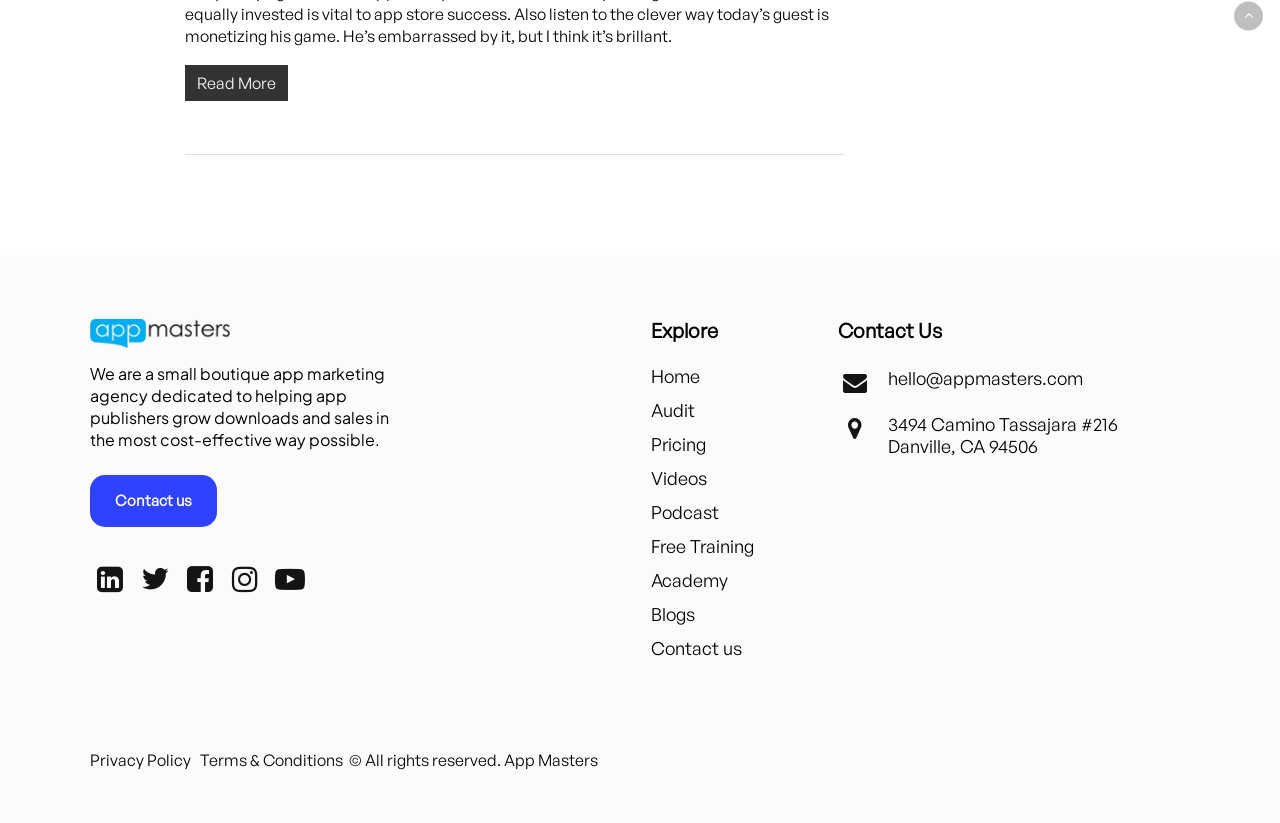Use a single word or phrase to answer the question:
What is the last link in the footer section?

Terms & Conditions